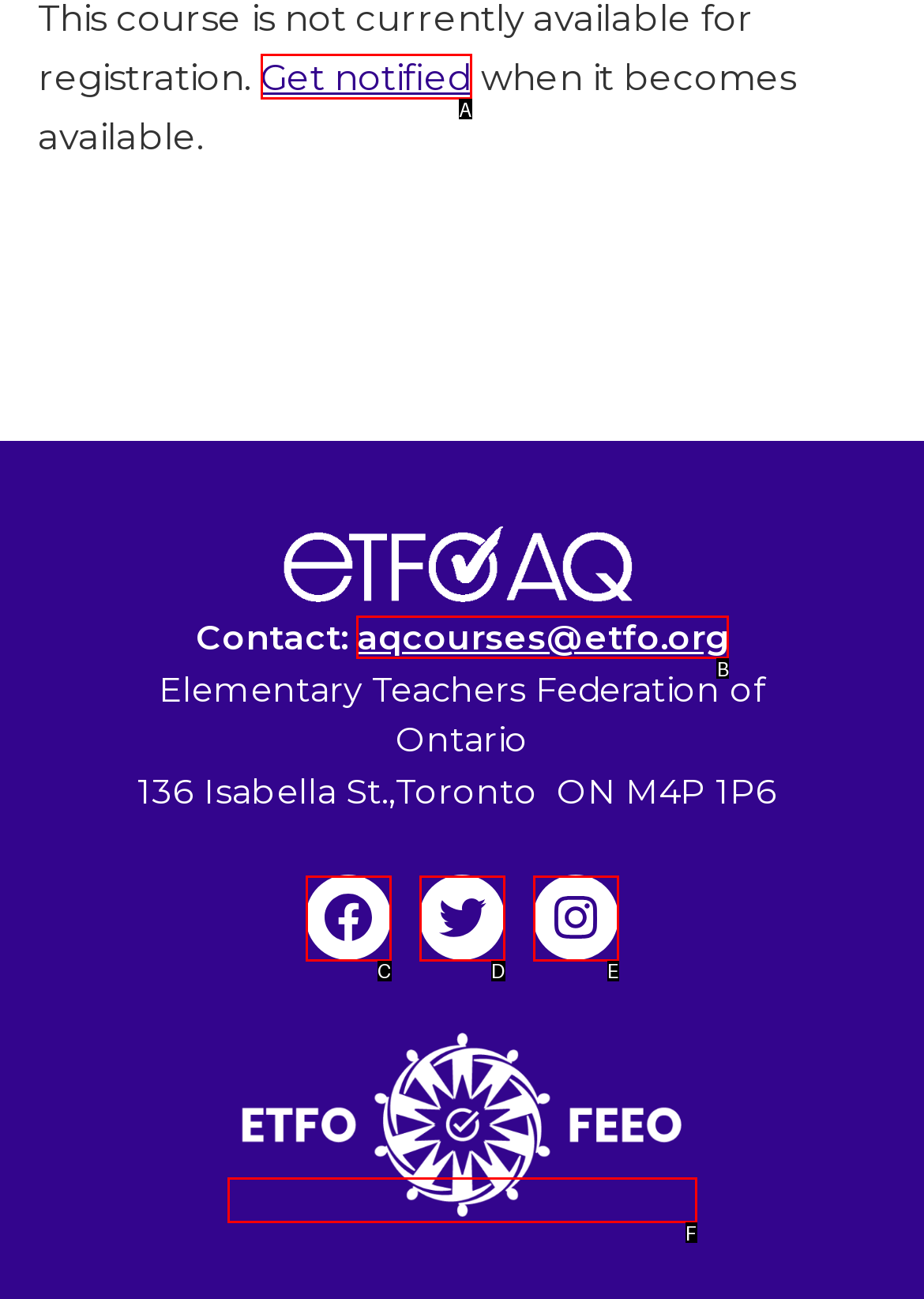Select the HTML element that matches the description: APPLY
Respond with the letter of the correct choice from the given options directly.

None